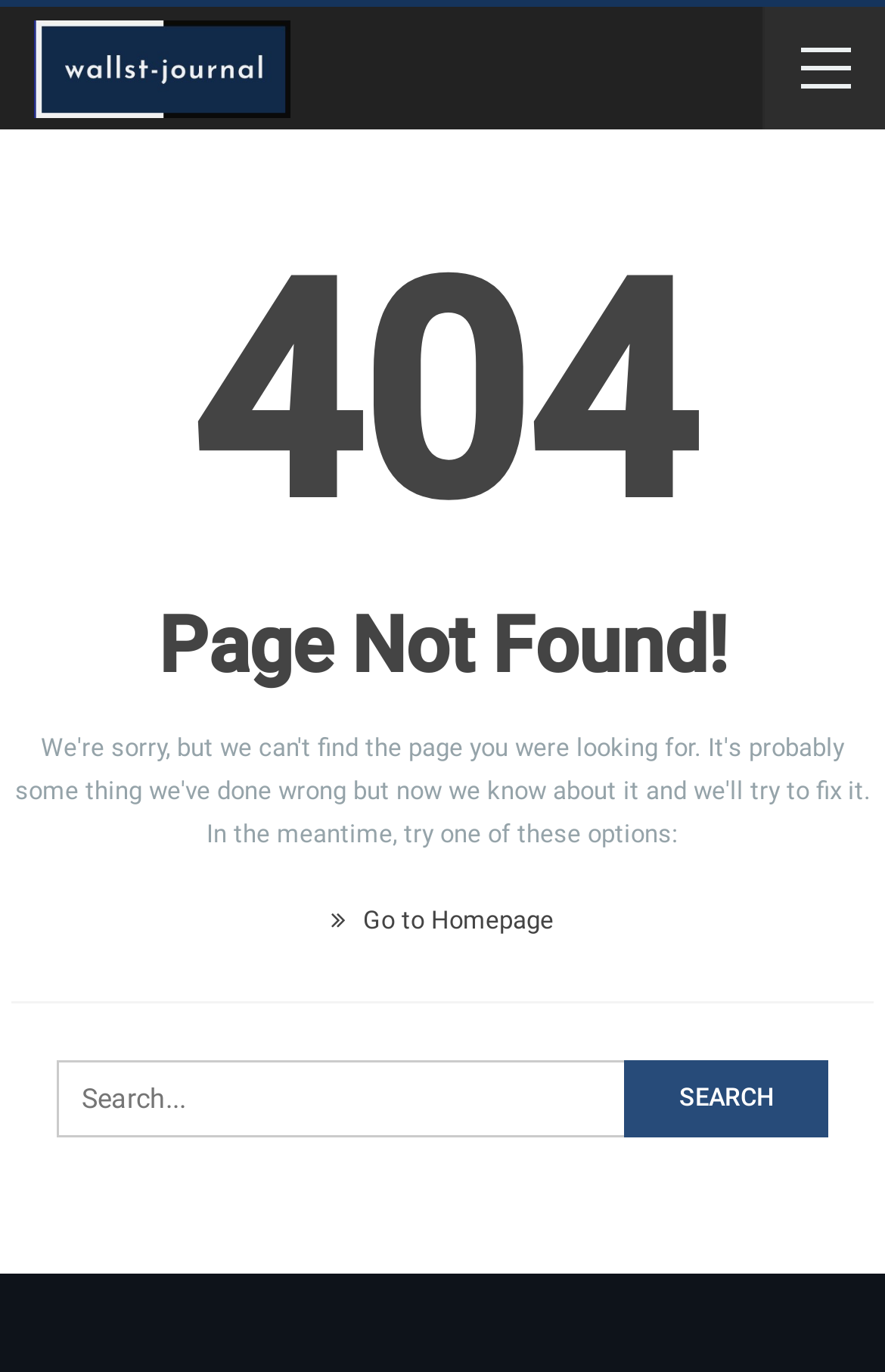What is the alternative action provided on the page?
Answer the question with a single word or phrase derived from the image.

Go to Homepage